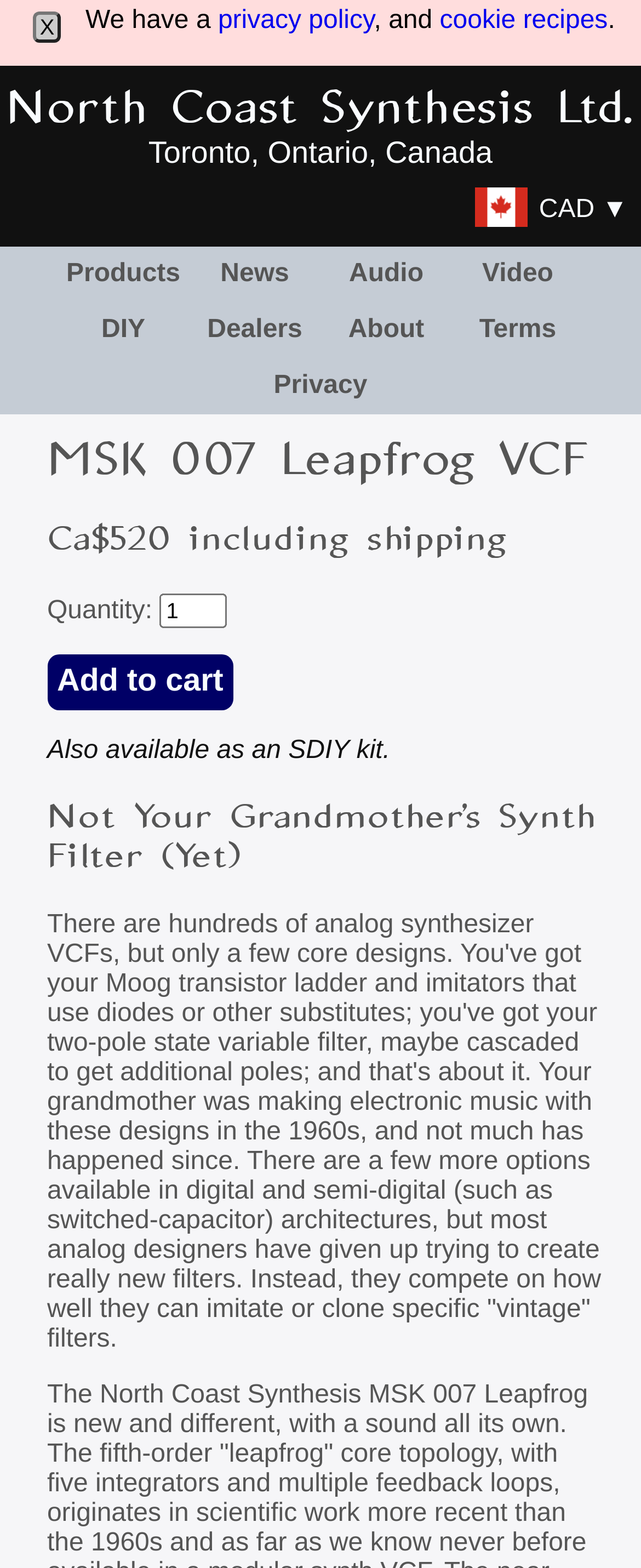Bounding box coordinates should be provided in the format (top-left x, top-left y, bottom-right x, bottom-right y) with all values between 0 and 1. Identify the bounding box for this UI element: Australian state-based data

None